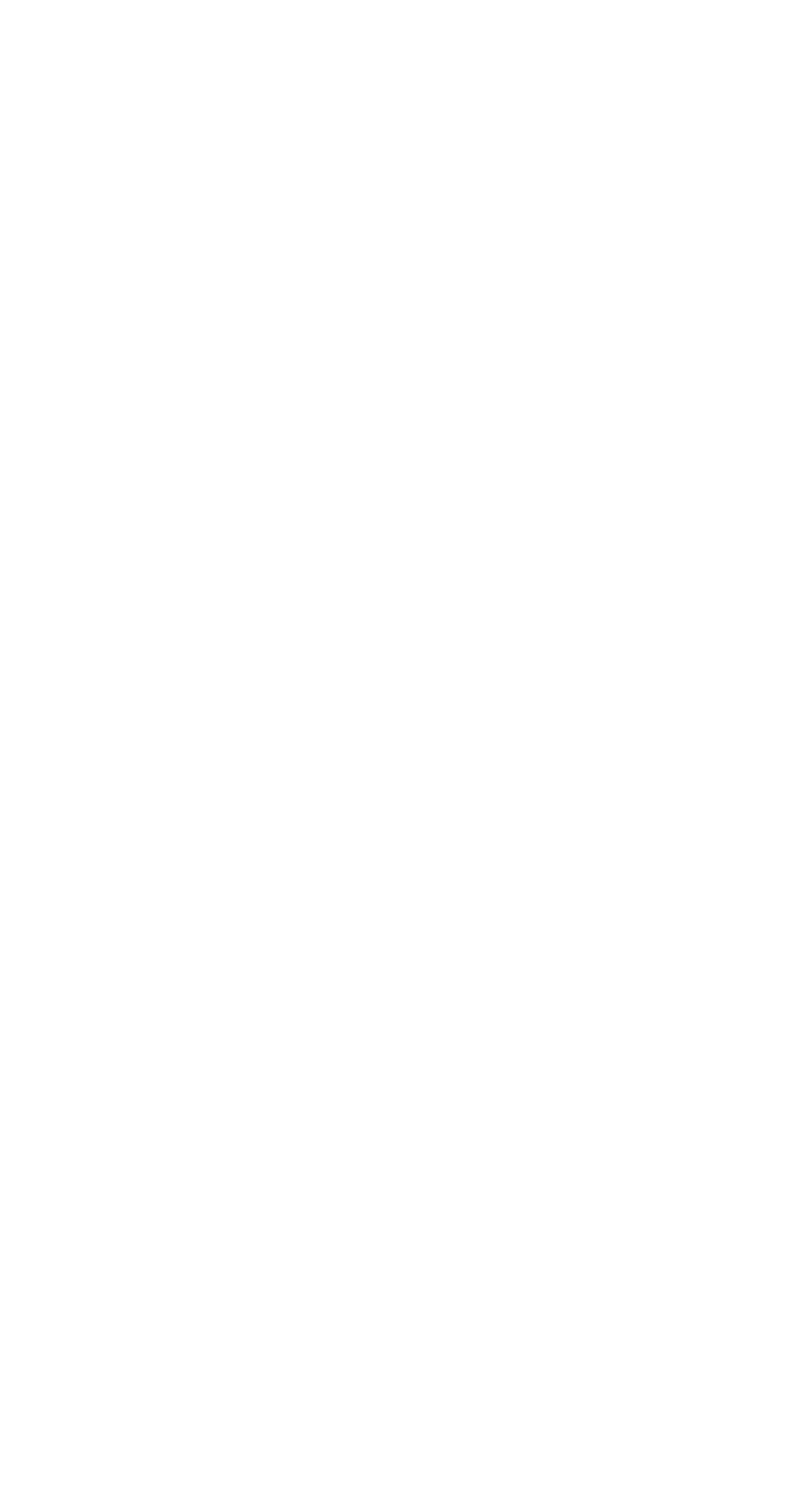Identify the bounding box coordinates of the clickable region necessary to fulfill the following instruction: "Give 1 Kudos". The bounding box coordinates should be four float numbers between 0 and 1, i.e., [left, top, right, bottom].

None